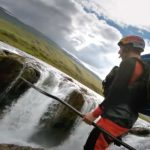Please answer the following question using a single word or phrase: 
What is the background of the image?

Lush green hills and dramatic sky